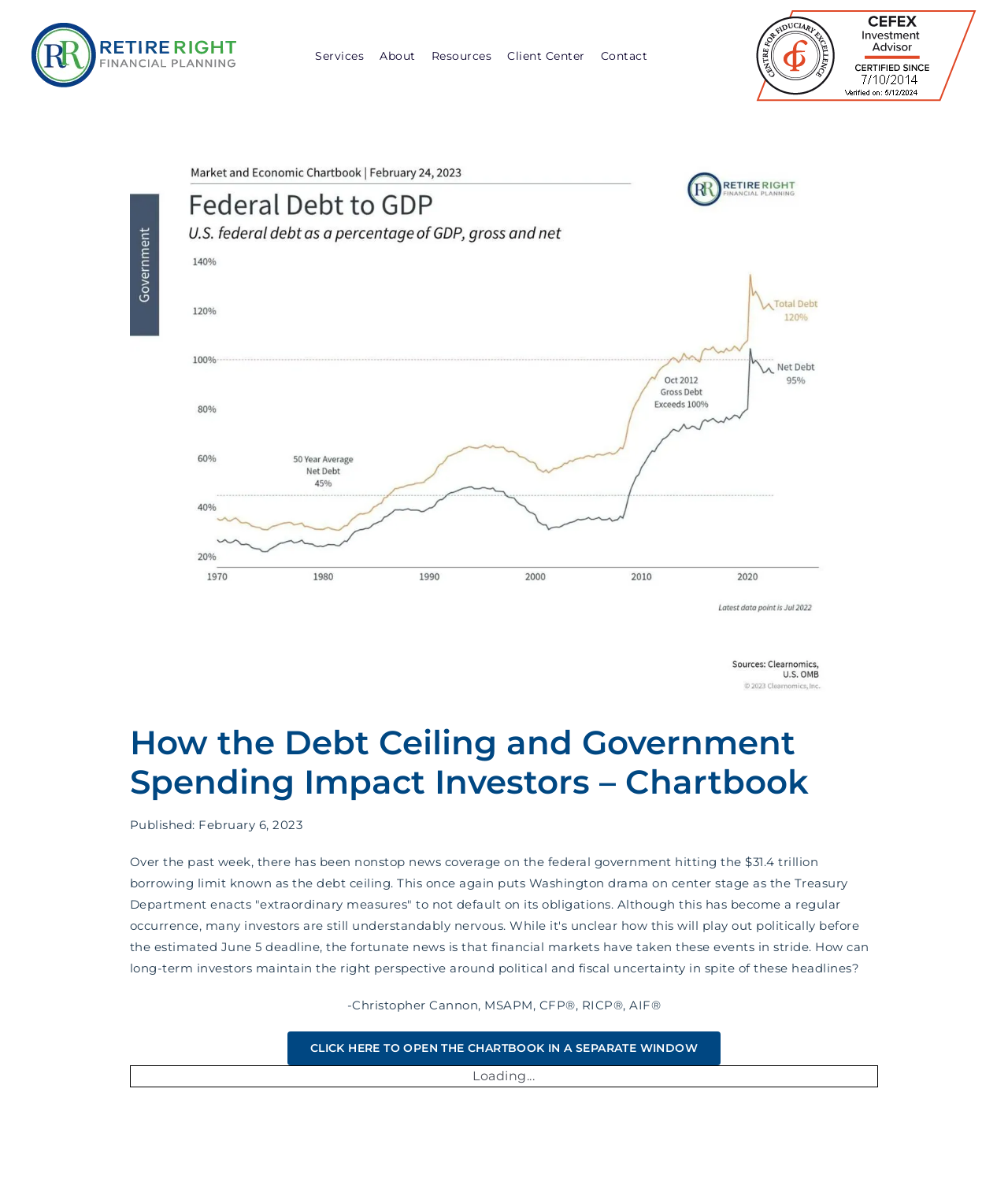Please specify the coordinates of the bounding box for the element that should be clicked to carry out this instruction: "Go to Top". The coordinates must be four float numbers between 0 and 1, formatted as [left, top, right, bottom].

[0.907, 0.794, 0.941, 0.823]